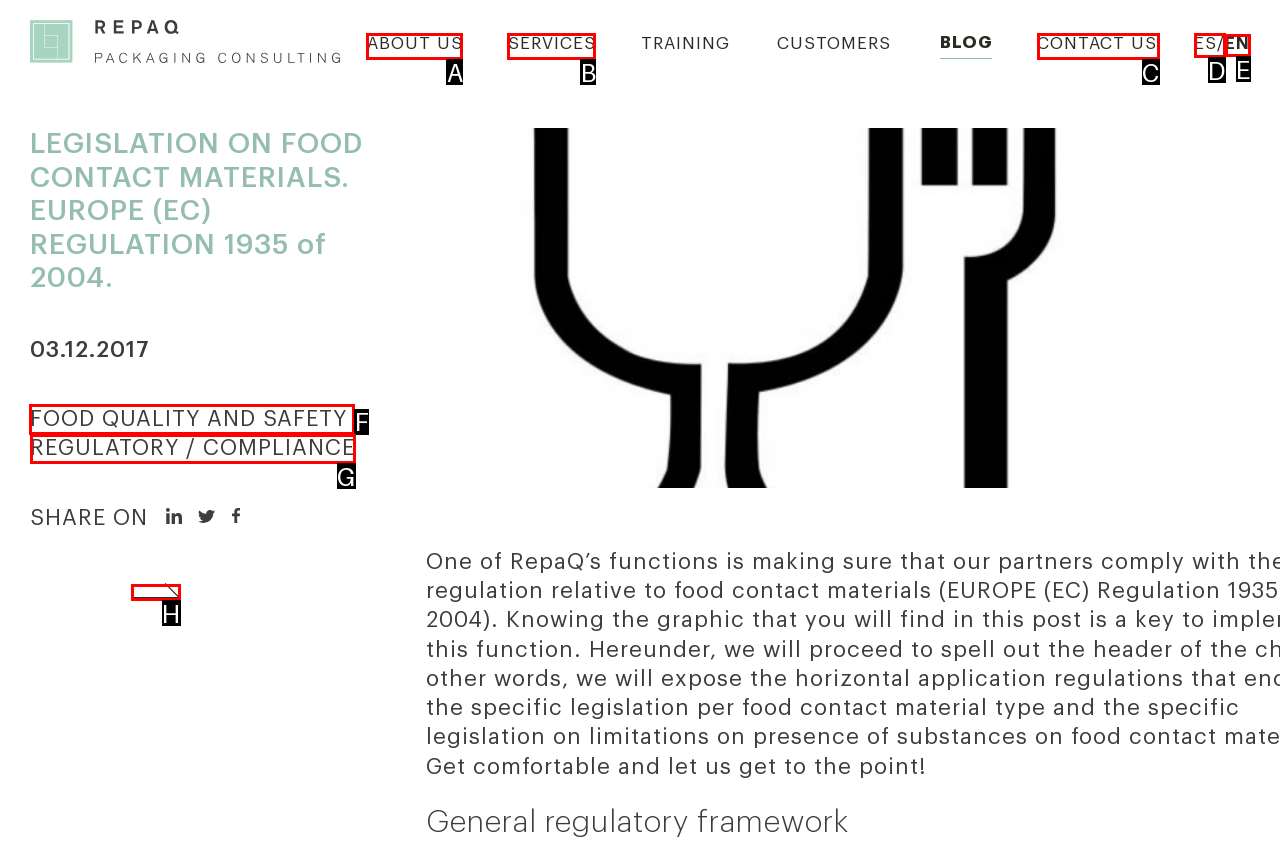For the task: Read FOOD QUALITY AND SAFETY, identify the HTML element to click.
Provide the letter corresponding to the right choice from the given options.

F